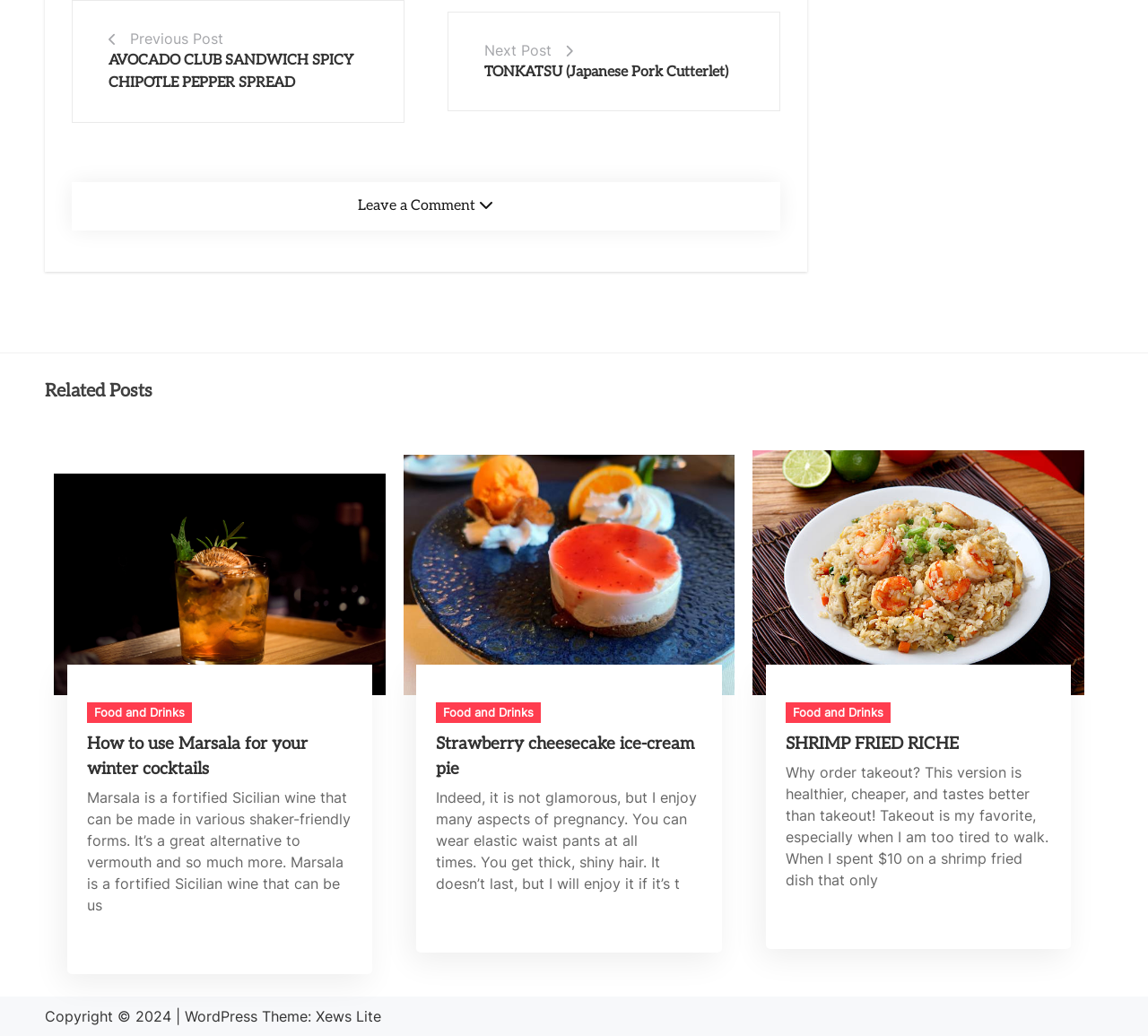Determine the bounding box coordinates for the clickable element required to fulfill the instruction: "Search for something". Provide the coordinates as four float numbers between 0 and 1, i.e., [left, top, right, bottom].

None